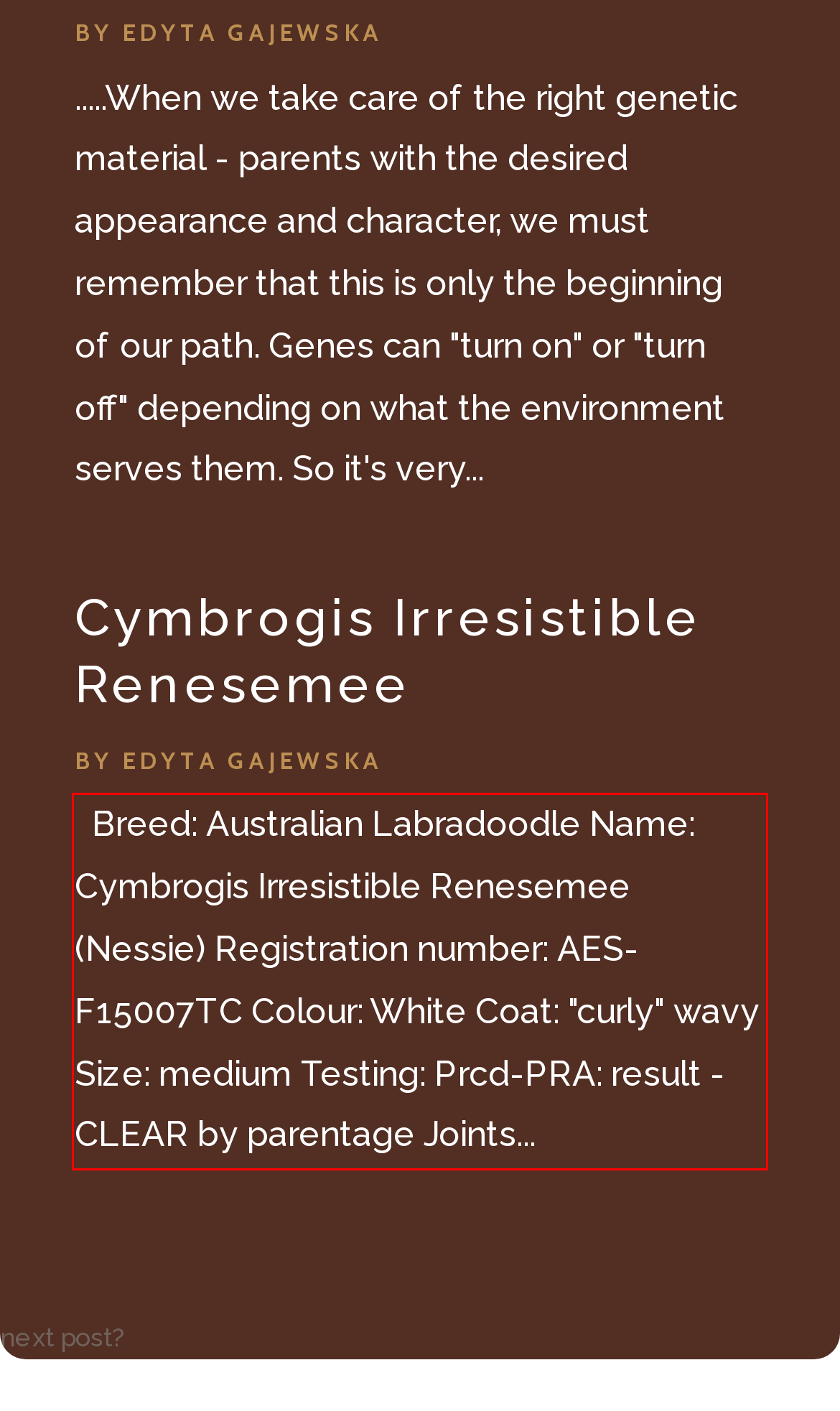Your task is to recognize and extract the text content from the UI element enclosed in the red bounding box on the webpage screenshot.

Breed: Australian Labradoodle Name: Cymbrogis Irresistible Renesemee (Nessie) Registration number: AES-F15007TC Colour: White Coat: "curly" wavy Size: medium Testing: Prcd-PRA: result - CLEAR by parentage Joints...